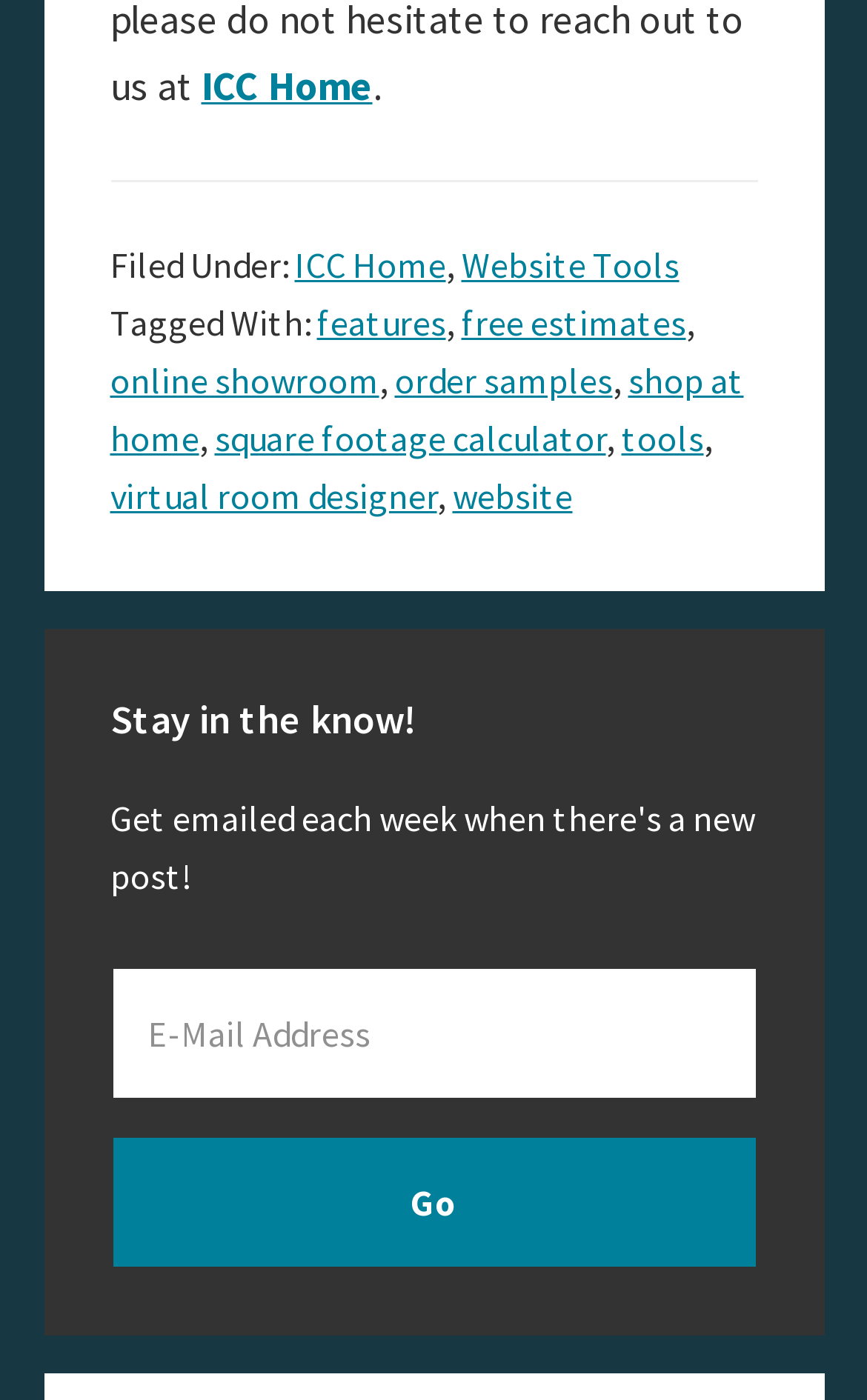What is the category of the 'features' link? Based on the screenshot, please respond with a single word or phrase.

Website Tools